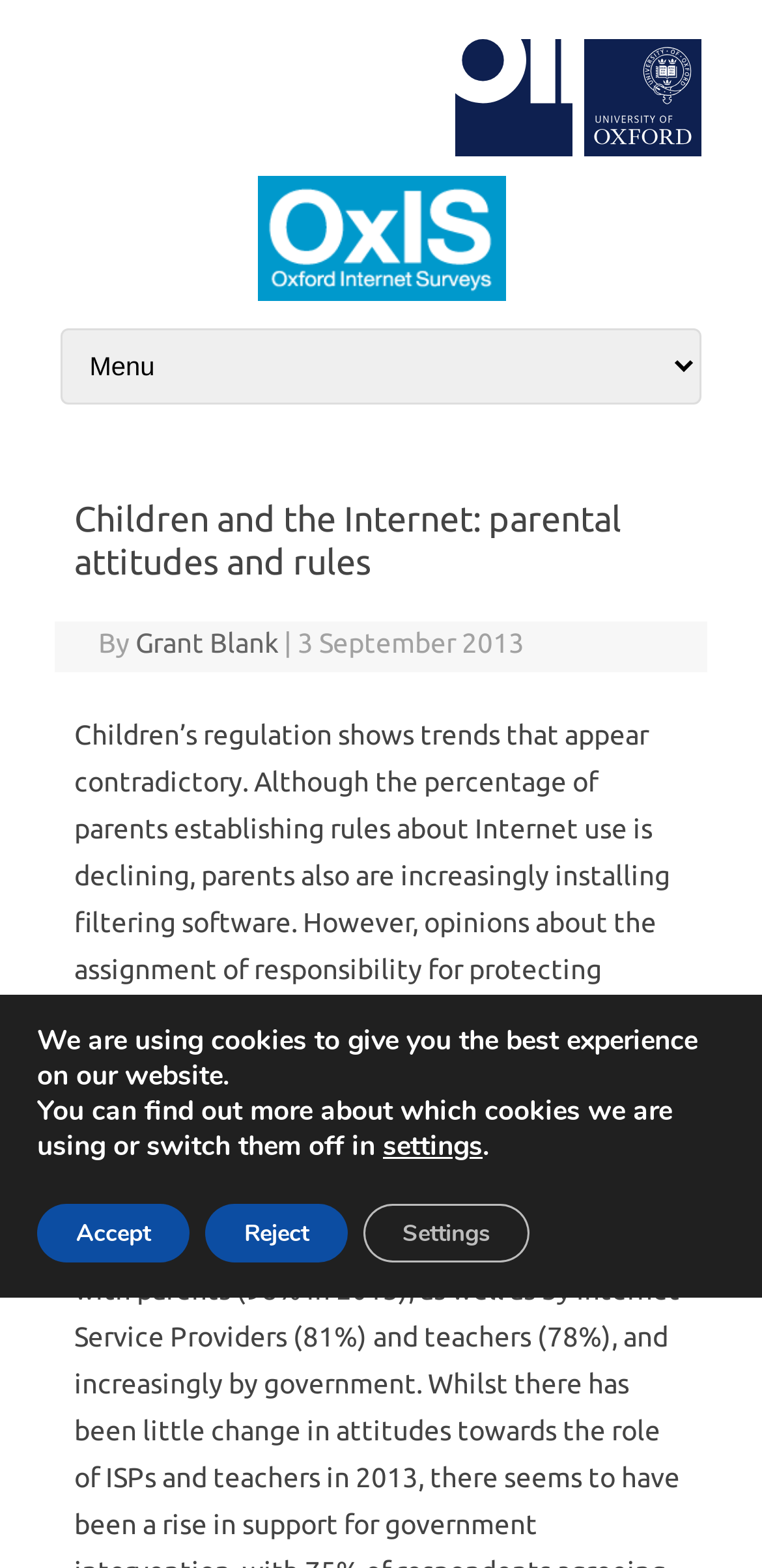What is the date of the webpage content?
Look at the image and provide a short answer using one word or a phrase.

3 September 2013